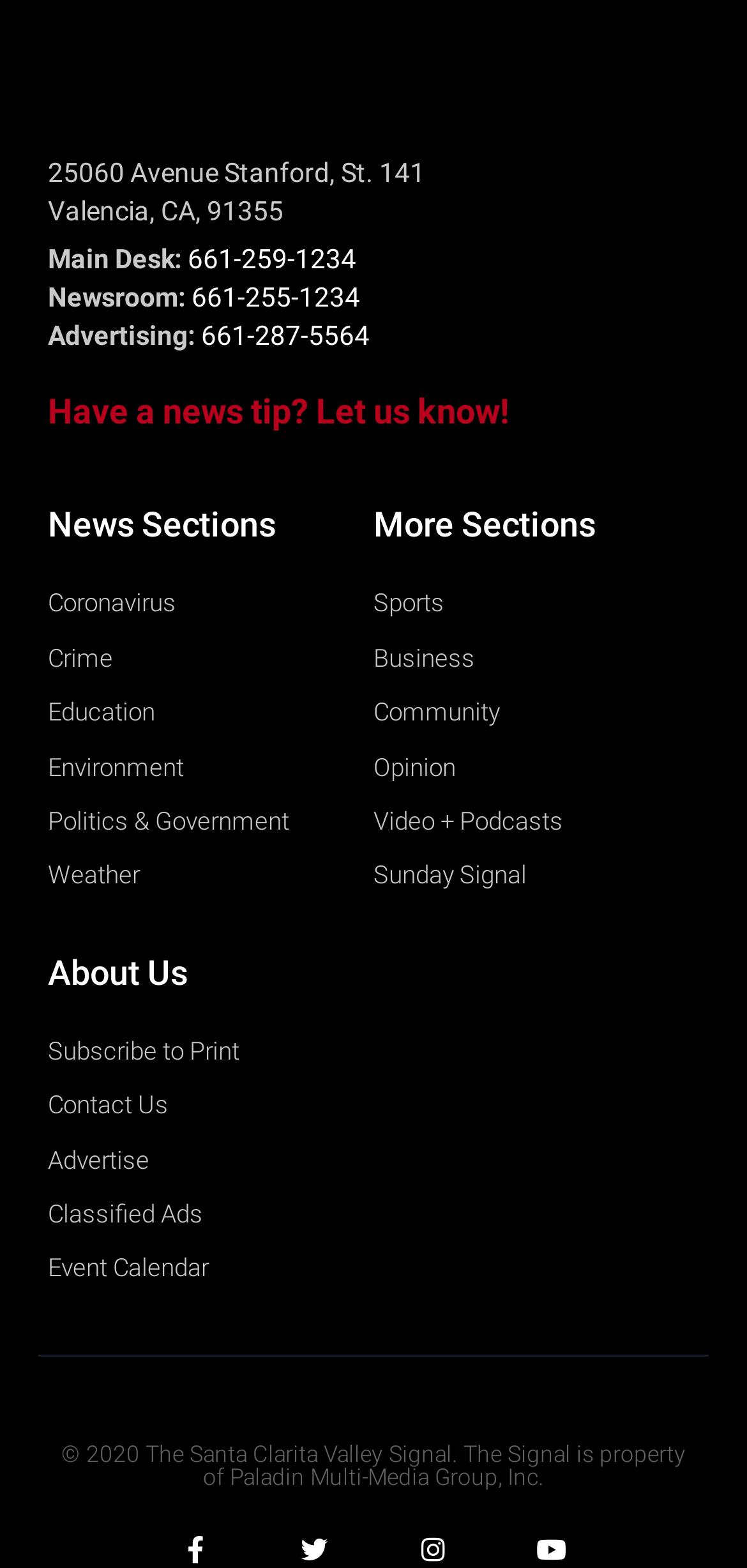Determine the bounding box coordinates for the area that should be clicked to carry out the following instruction: "Subscribe to Print".

[0.064, 0.656, 0.5, 0.684]